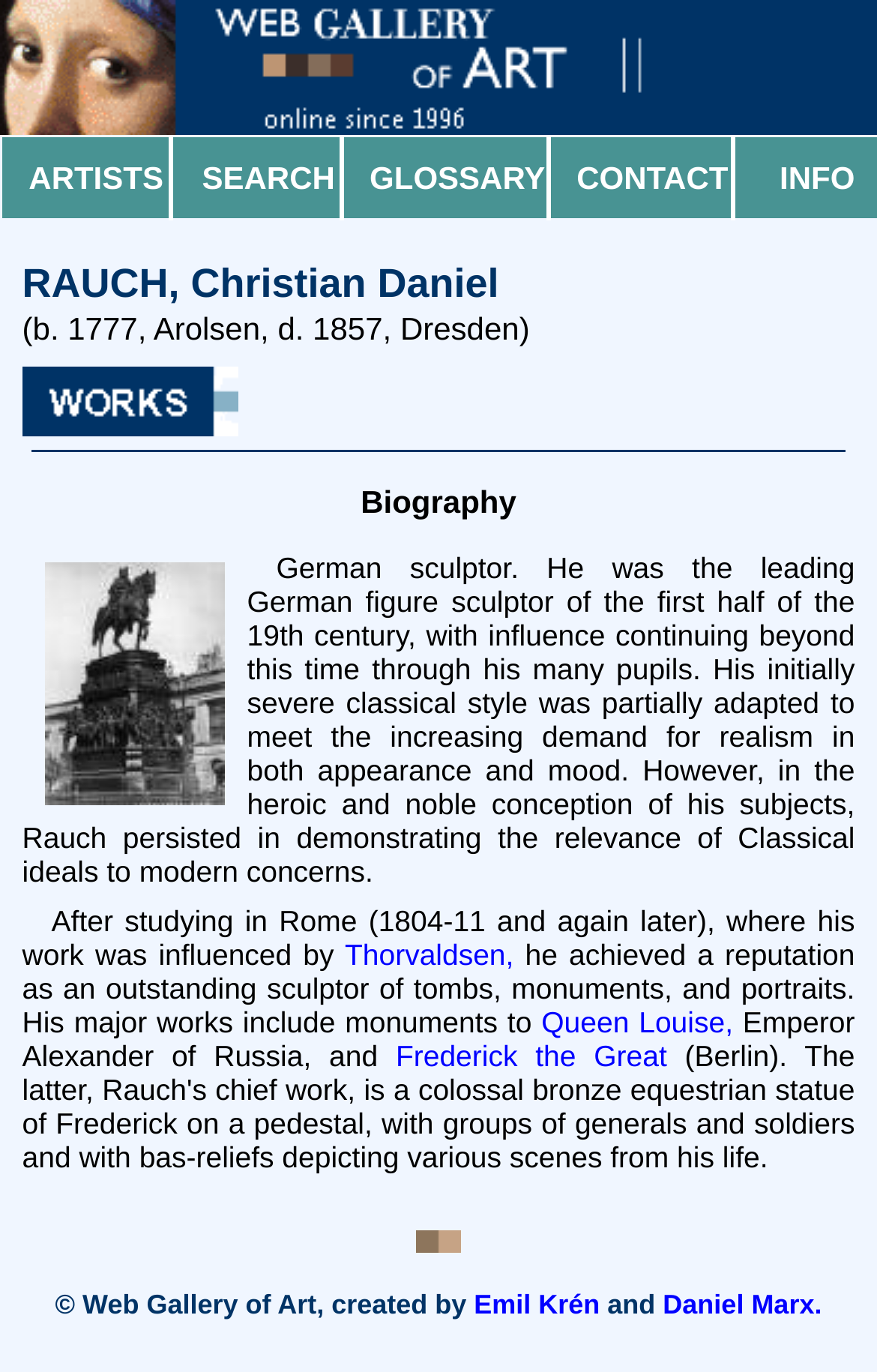From the element description LET'S TEAM UP, predict the bounding box coordinates of the UI element. The coordinates must be specified in the format (top-left x, top-left y, bottom-right x, bottom-right y) and should be within the 0 to 1 range.

None